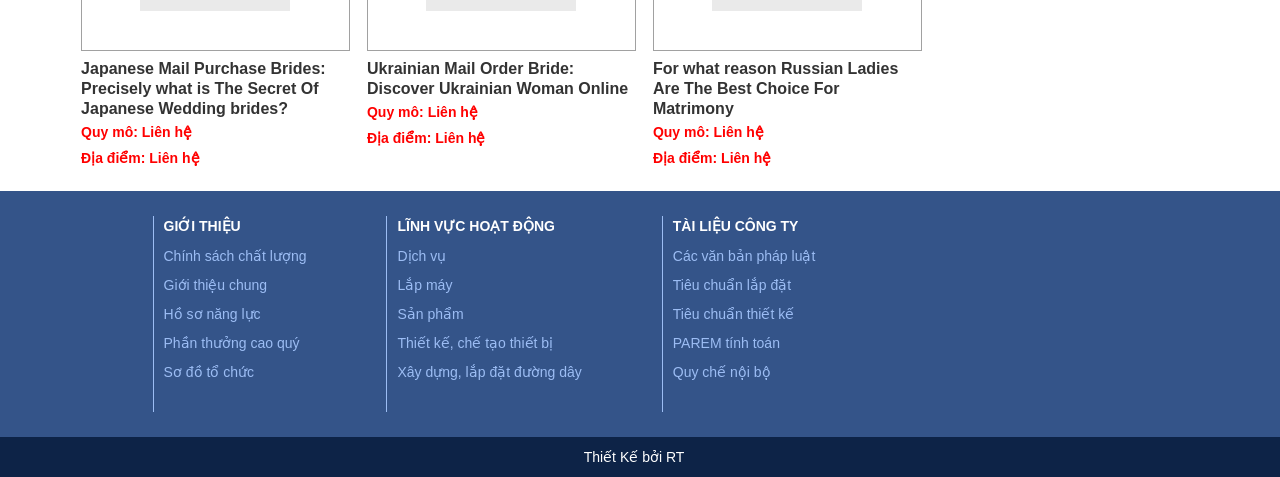Find the bounding box coordinates of the UI element according to this description: "Các văn bản pháp luật".

[0.526, 0.519, 0.637, 0.553]